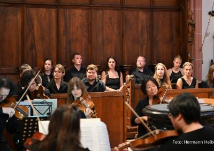Use the information in the screenshot to answer the question comprehensively: Who is the credited photographer?

The caption credits the photographer of the image as Hermann Heibel, who captured the essence of the heartfelt musical experience.